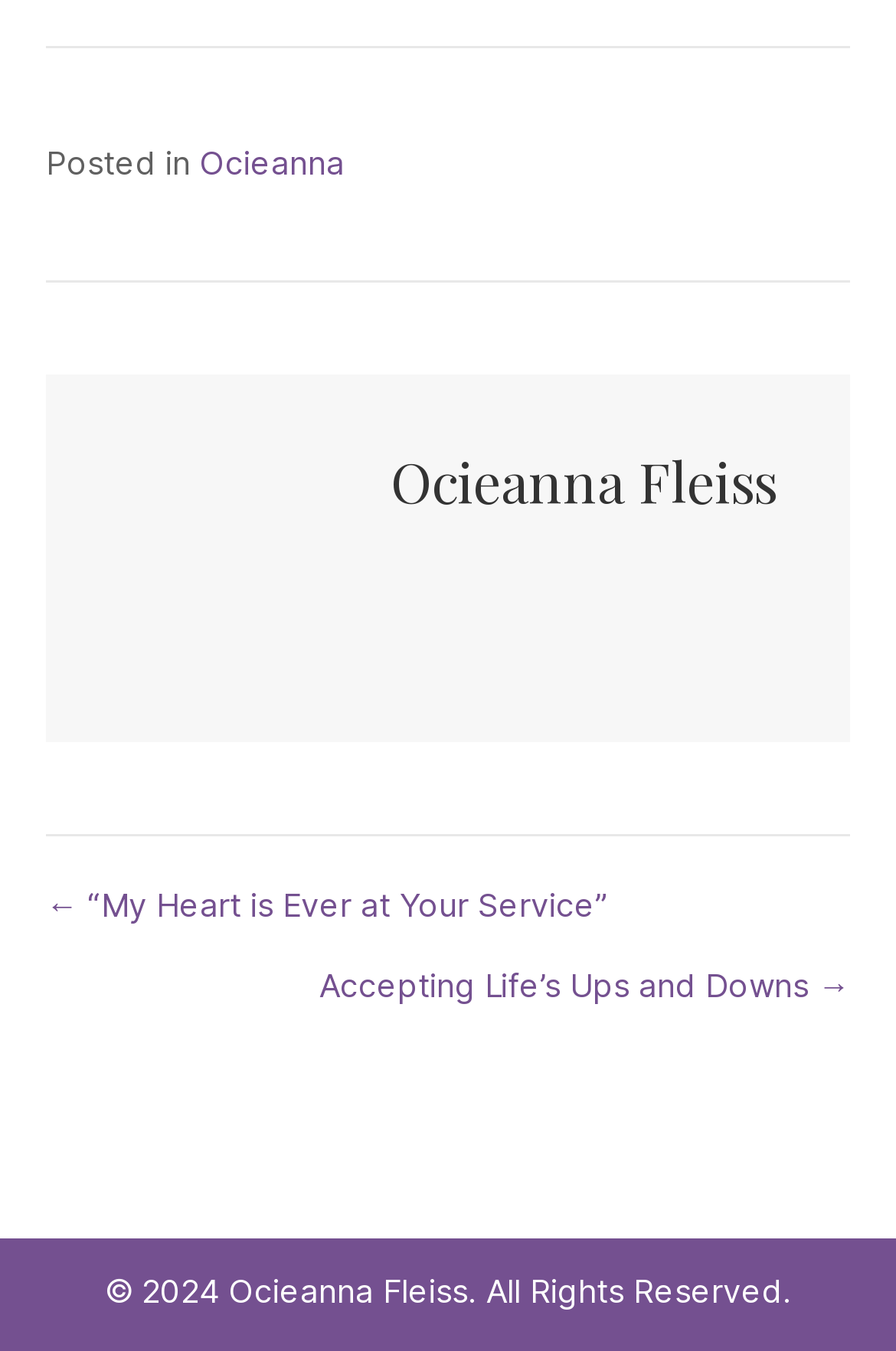What is the copyright year?
Observe the image and answer the question with a one-word or short phrase response.

2024